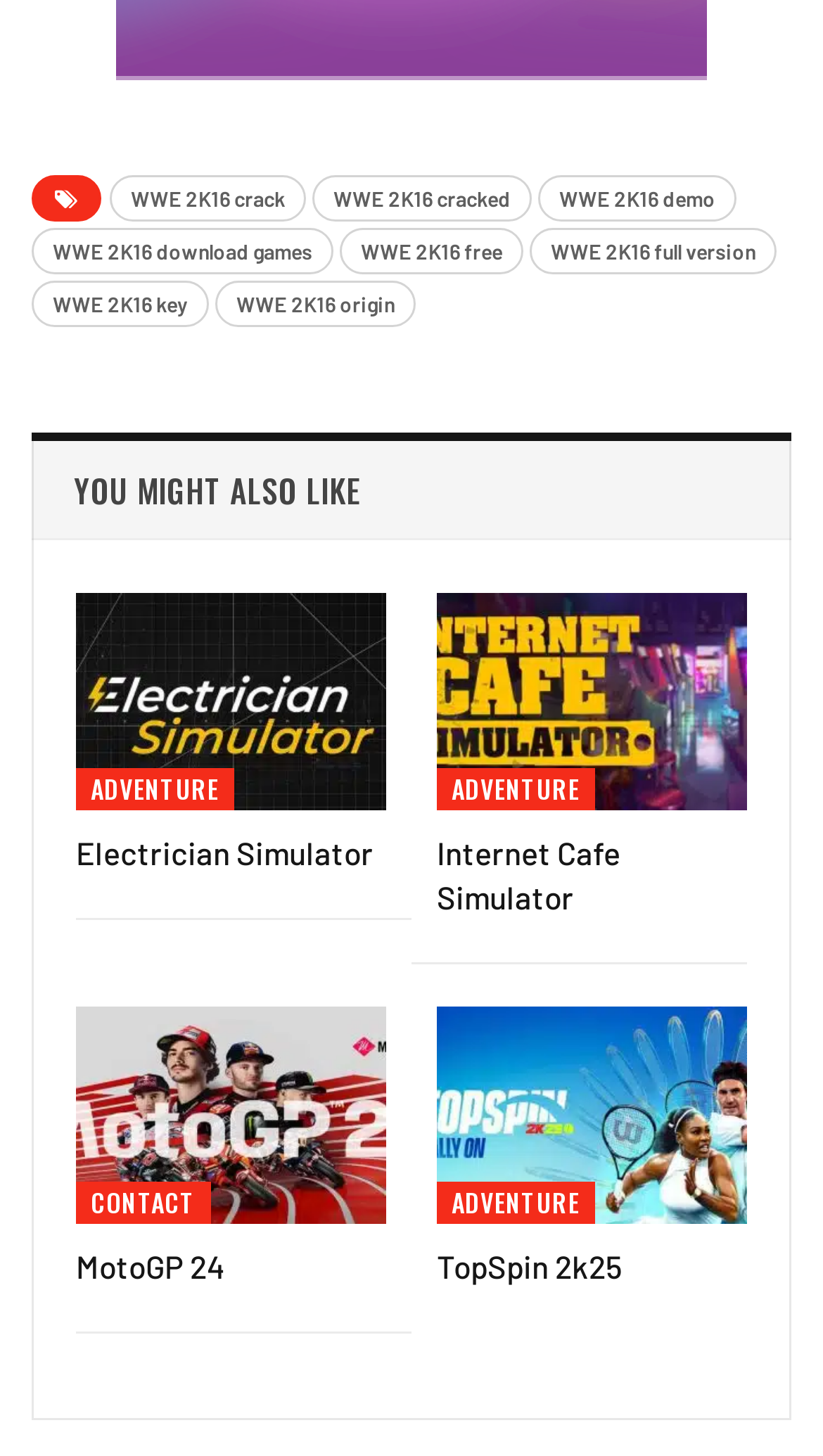Answer the question in one word or a short phrase:
What is the position of 'CONTACT' on the webpage?

Bottom left